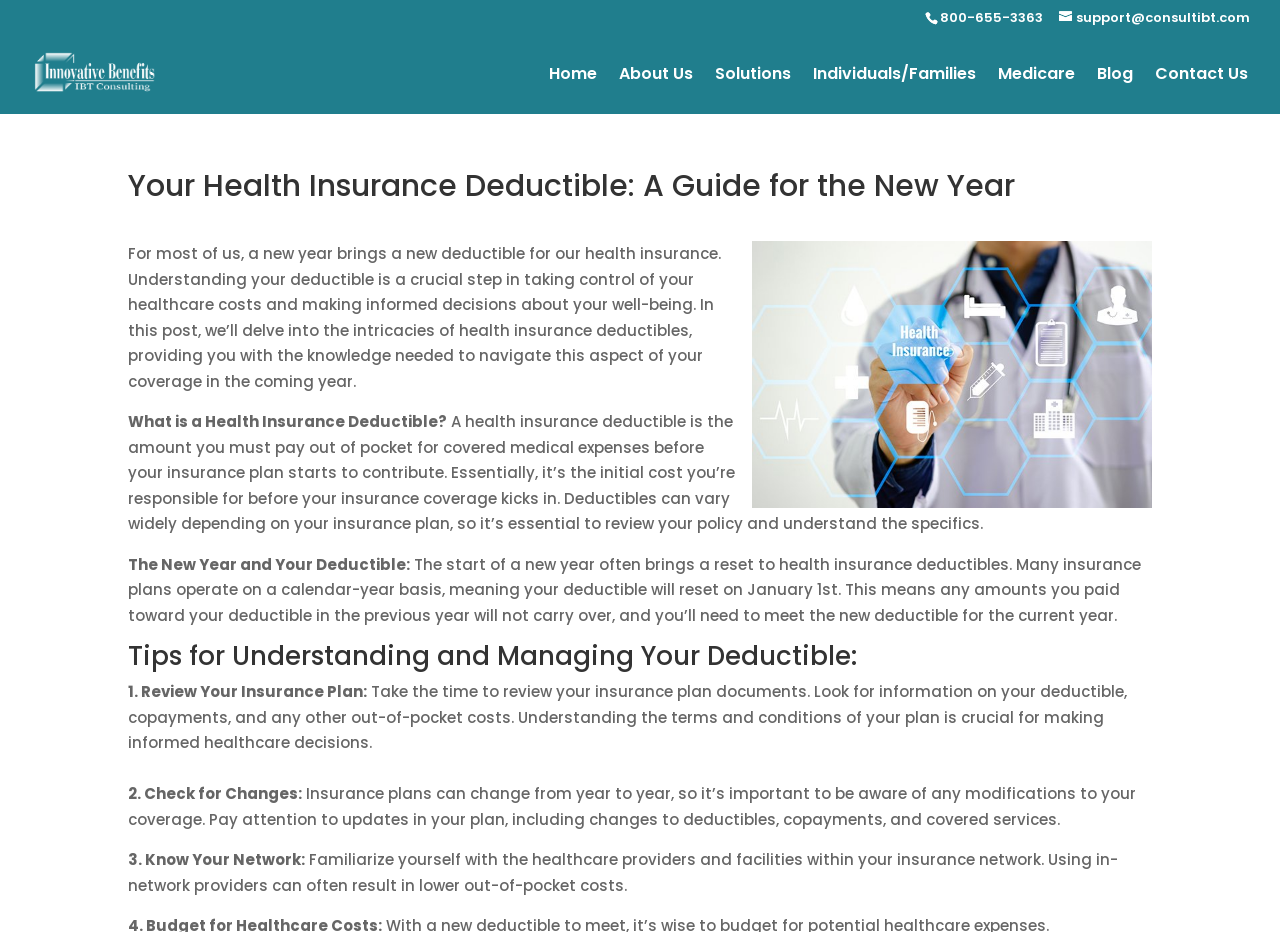Identify and provide the bounding box for the element described by: "Contact Us".

[0.902, 0.071, 0.975, 0.122]